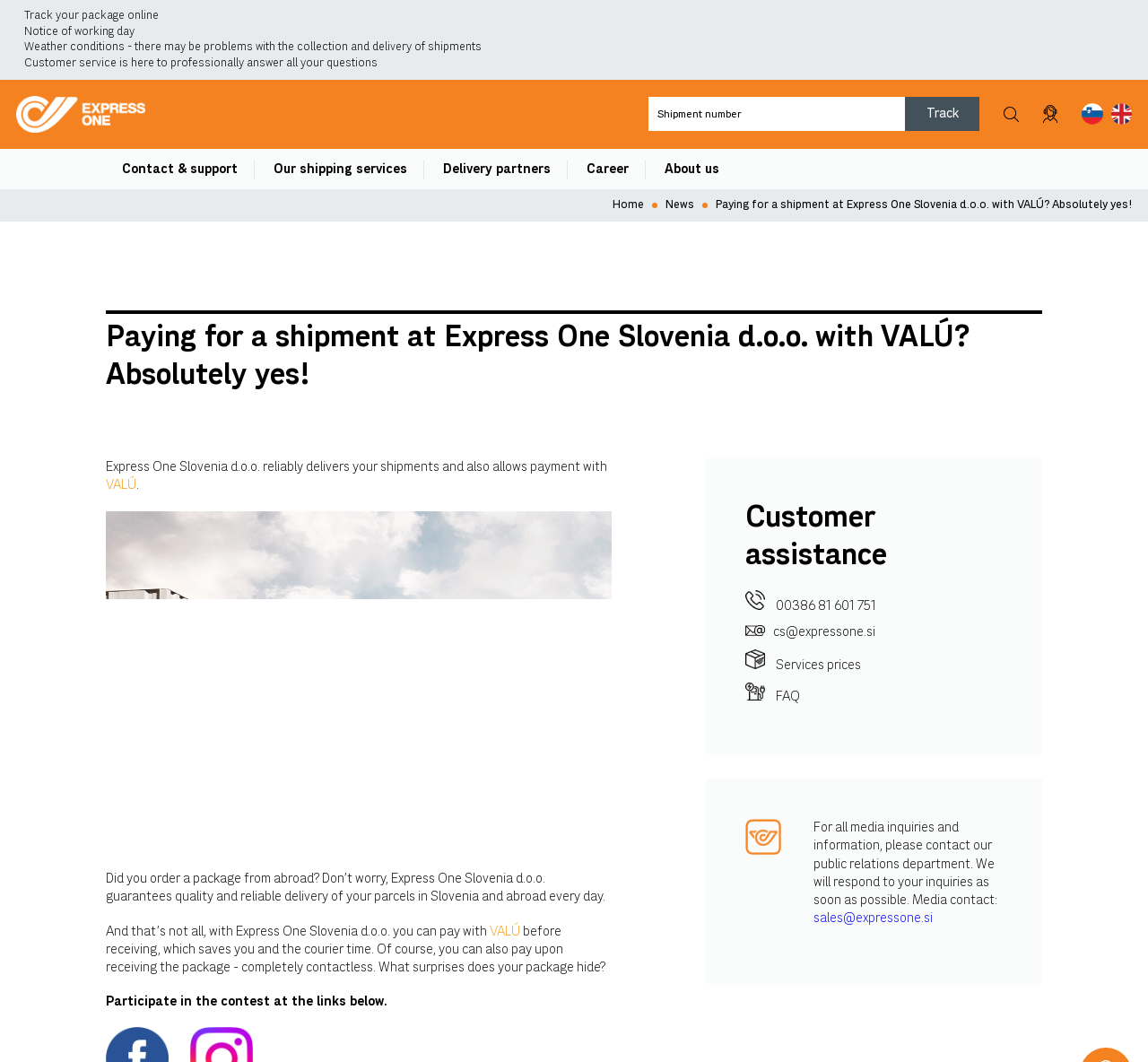Extract the bounding box coordinates for the UI element described by the text: "parent_node: Track name="trackingid" placeholder="Shipment number"". The coordinates should be in the form of [left, top, right, bottom] with values between 0 and 1.

[0.565, 0.091, 0.788, 0.124]